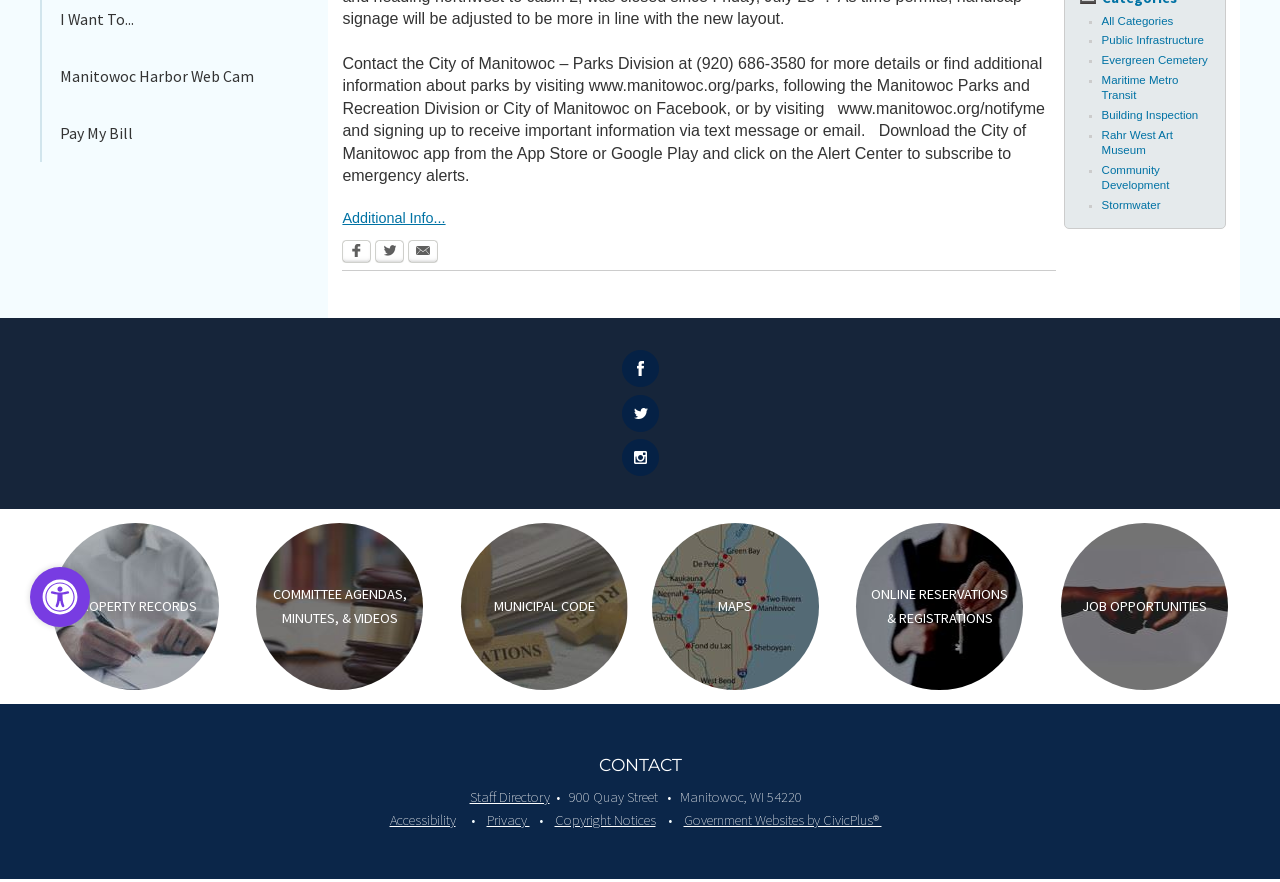Specify the bounding box coordinates (top-left x, top-left y, bottom-right x, bottom-right y) of the UI element in the screenshot that matches this description: Accessibility

[0.304, 0.92, 0.356, 0.94]